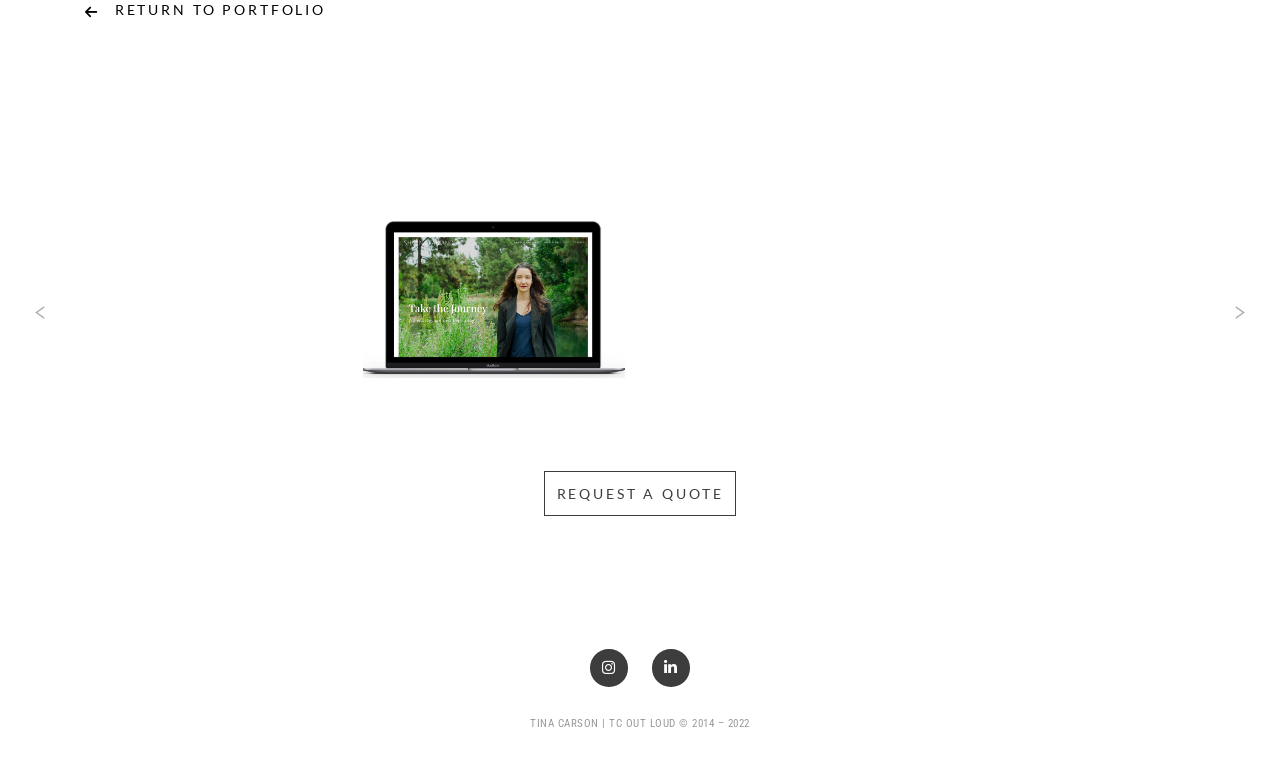What is the name of the first link in the first article?
Using the image as a reference, give a one-word or short phrase answer.

Sharna Fabiano